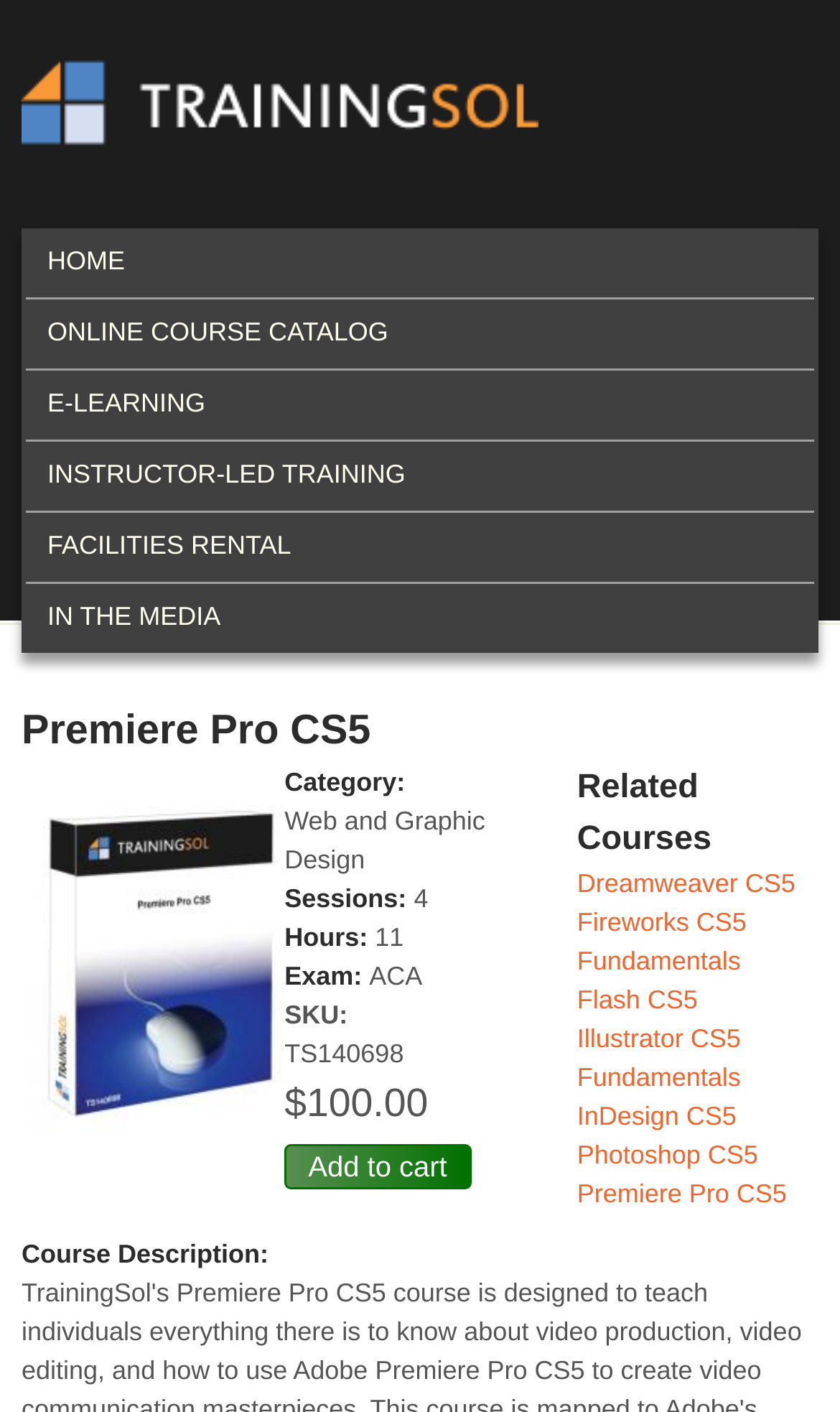Give a one-word or phrase response to the following question: What is the category of the Premiere Pro CS5 course?

Web and Graphic Design